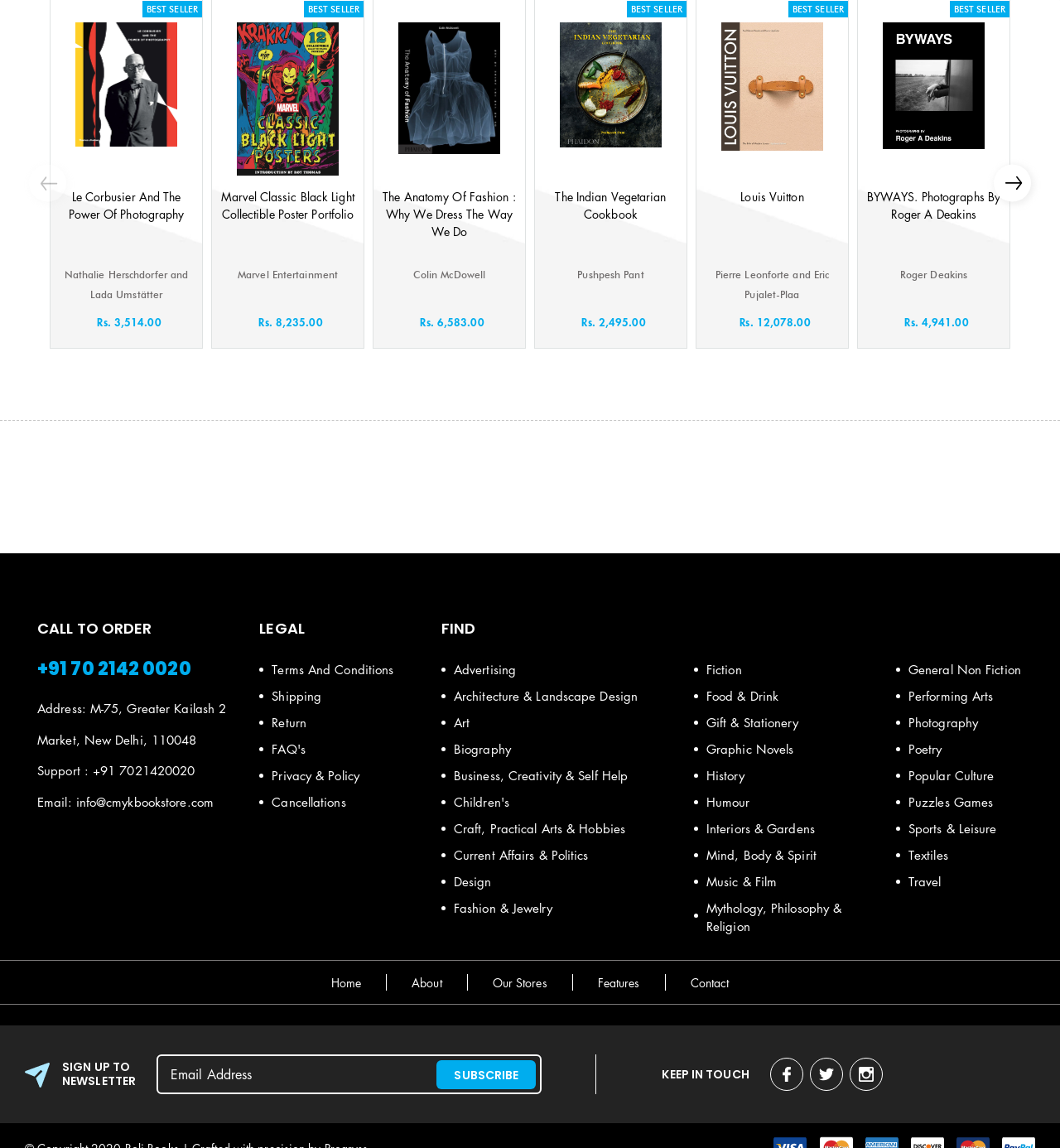Given the element description Popular Culture, specify the bounding box coordinates of the corresponding UI element in the format (top-left x, top-left y, bottom-right x, bottom-right y). All values must be between 0 and 1.

[0.857, 0.668, 0.938, 0.683]